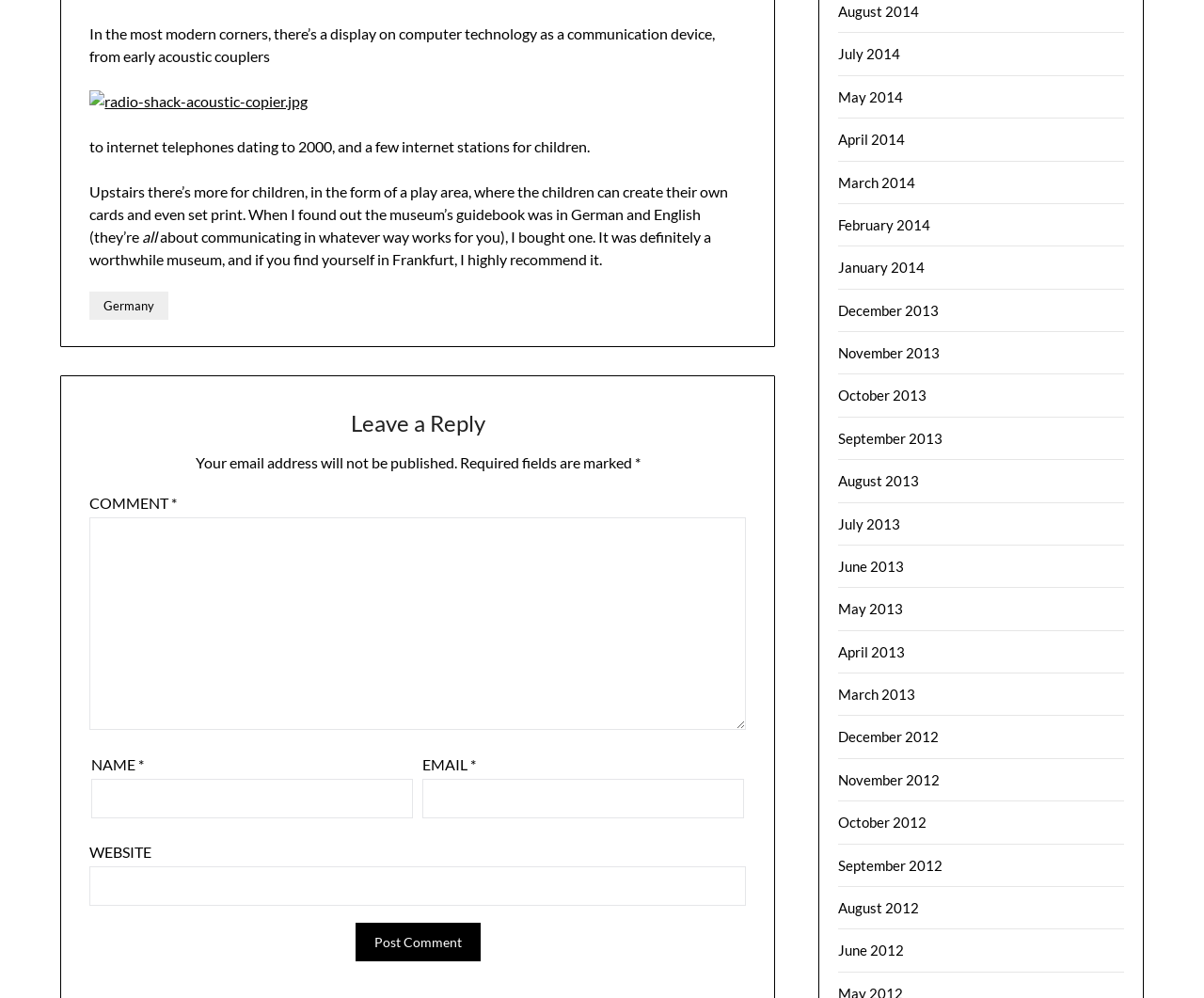Pinpoint the bounding box coordinates of the clickable element needed to complete the instruction: "View August 2014". The coordinates should be provided as four float numbers between 0 and 1: [left, top, right, bottom].

[0.696, 0.003, 0.764, 0.02]